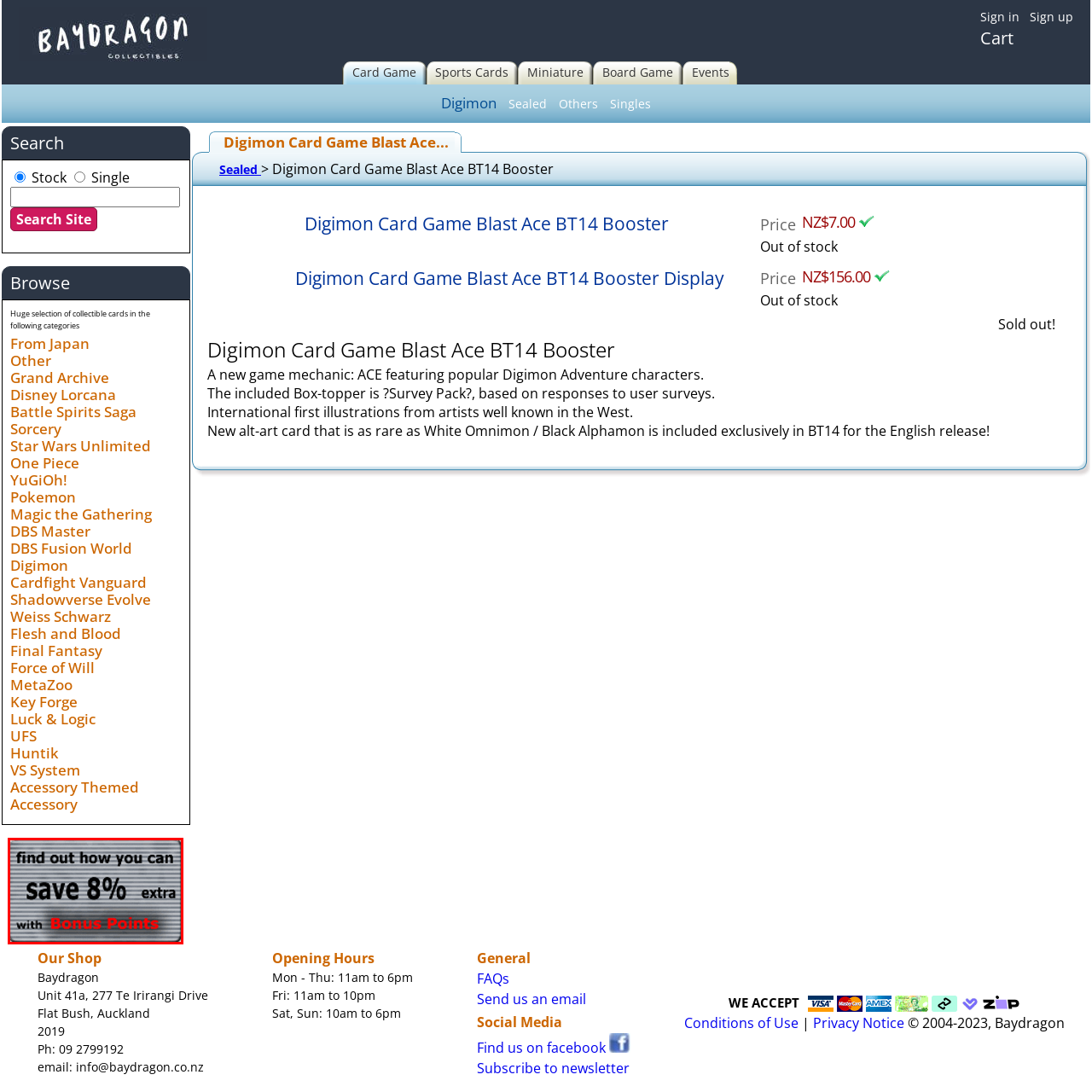What is the color of the 'with Bonus Points' text?  
Observe the image highlighted by the red bounding box and supply a detailed response derived from the visual information in the image.

According to the caption, the term 'with Bonus Points' is prominently showcased at the bottom of the banner in a striking red color, which likely grabs the attention of potential customers.